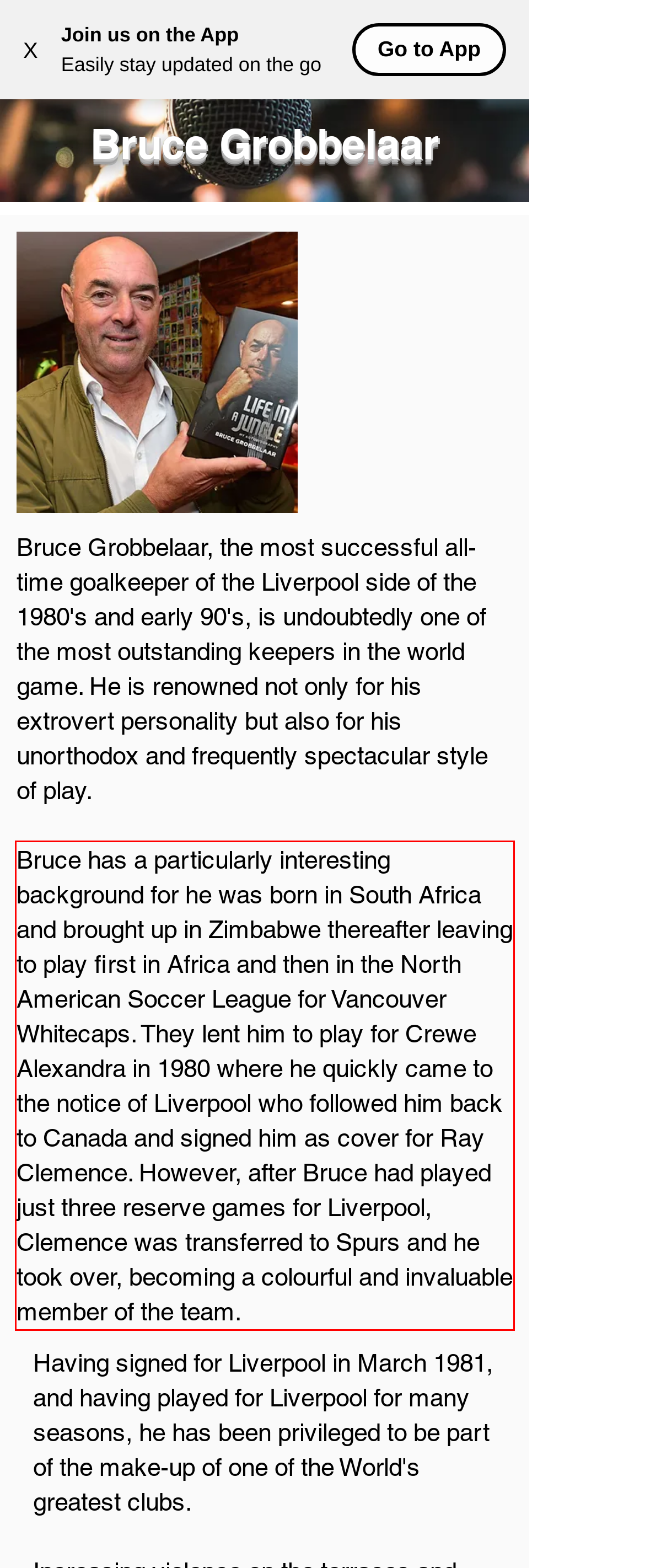Perform OCR on the text inside the red-bordered box in the provided screenshot and output the content.

Bruce has a particularly interesting background for he was born in South Africa and brought up in Zimbabwe thereafter leaving to play first in Africa and then in the North American Soccer League for Vancouver Whitecaps. They lent him to play for Crewe Alexandra in 1980 where he quickly came to the notice of Liverpool who followed him back to Canada and signed him as cover for Ray Clemence. However, after Bruce had played just three reserve games for Liverpool, Clemence was transferred to Spurs and he took over, becoming a colourful and invaluable member of the team.